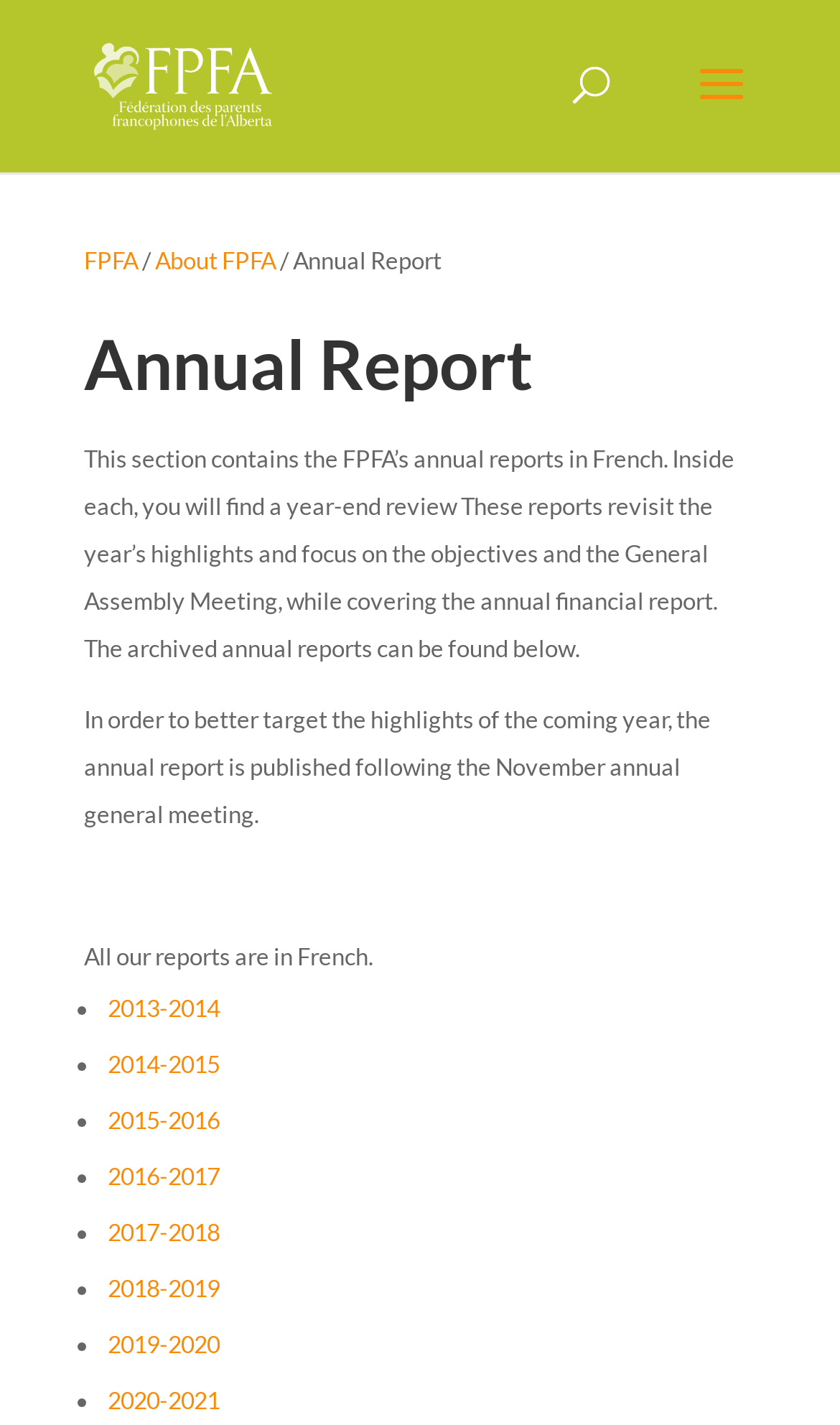Determine the bounding box of the UI component based on this description: "About FPFA". The bounding box coordinates should be four float values between 0 and 1, i.e., [left, top, right, bottom].

[0.185, 0.172, 0.328, 0.192]